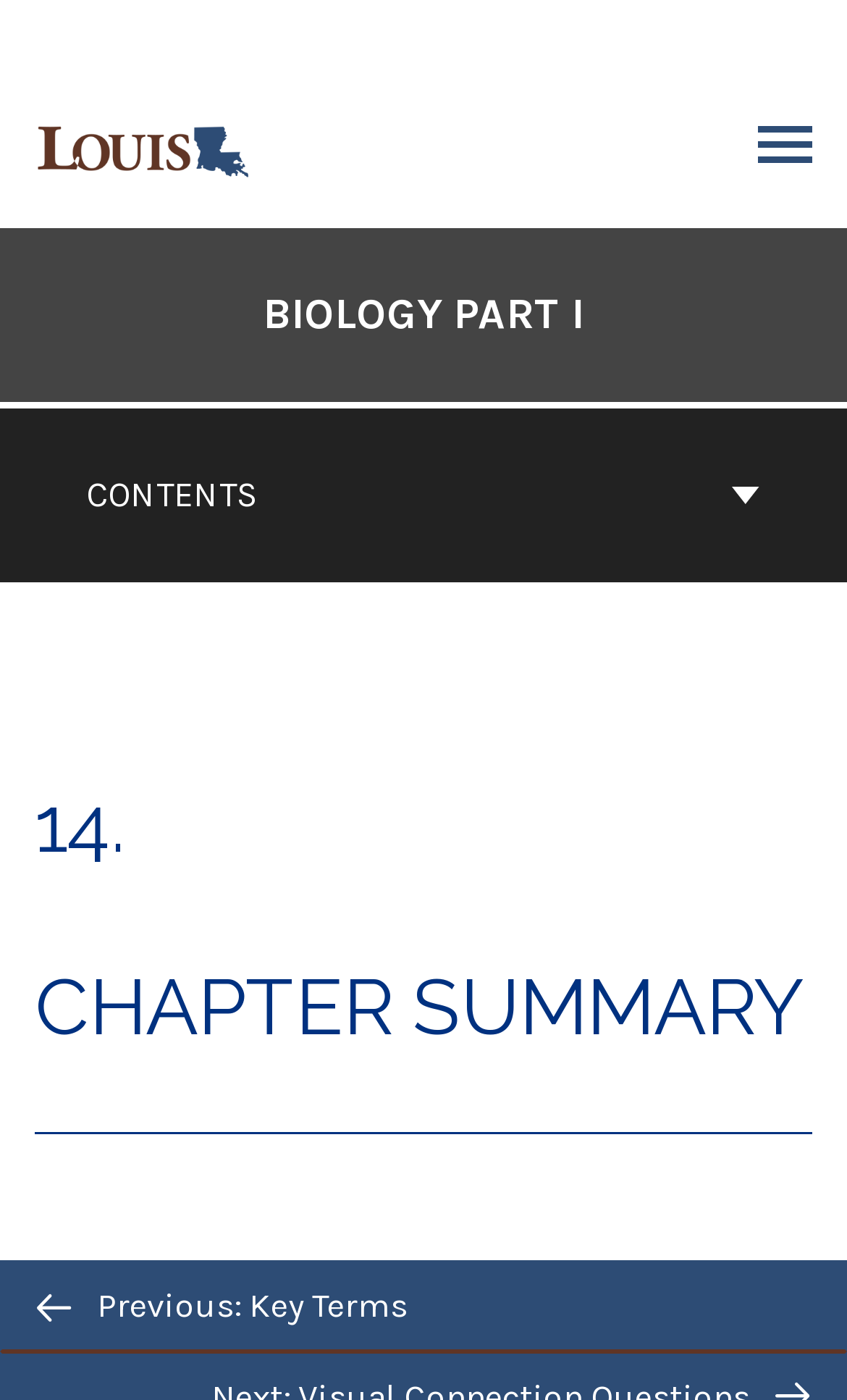Your task is to extract the text of the main heading from the webpage.

BIOLOGY PART I